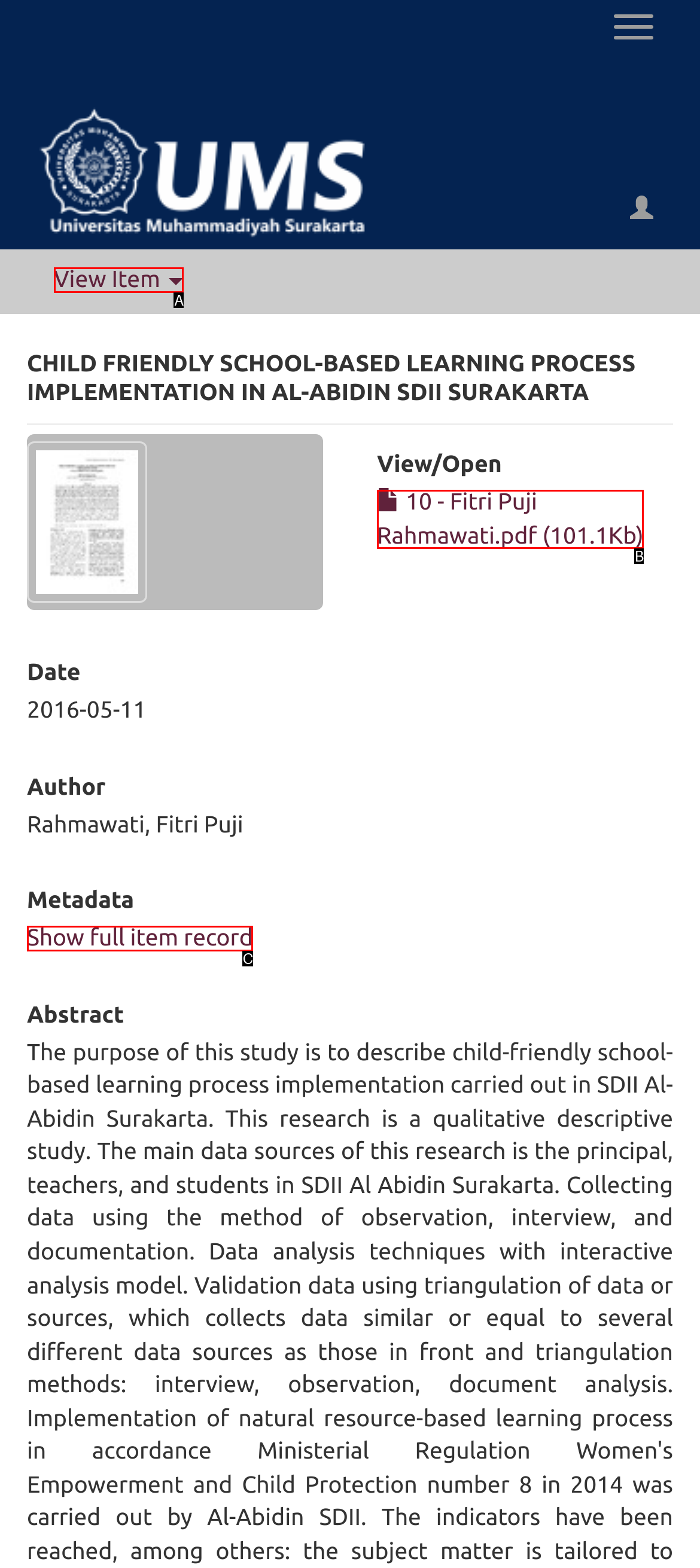Find the option that aligns with: Show full item record
Provide the letter of the corresponding option.

C